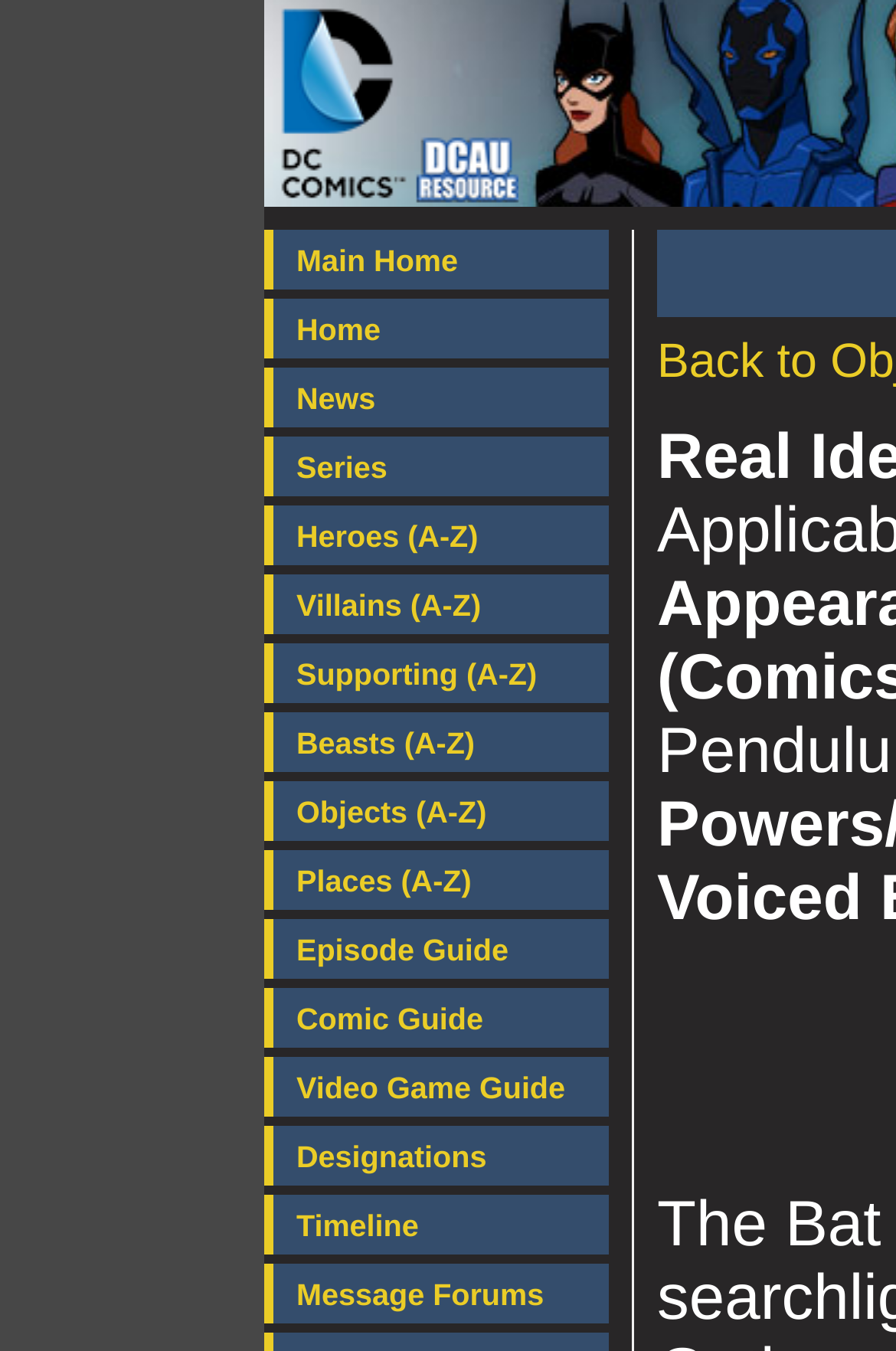What is the position of the 'Heroes (A-Z)' link? Refer to the image and provide a one-word or short phrase answer.

5th